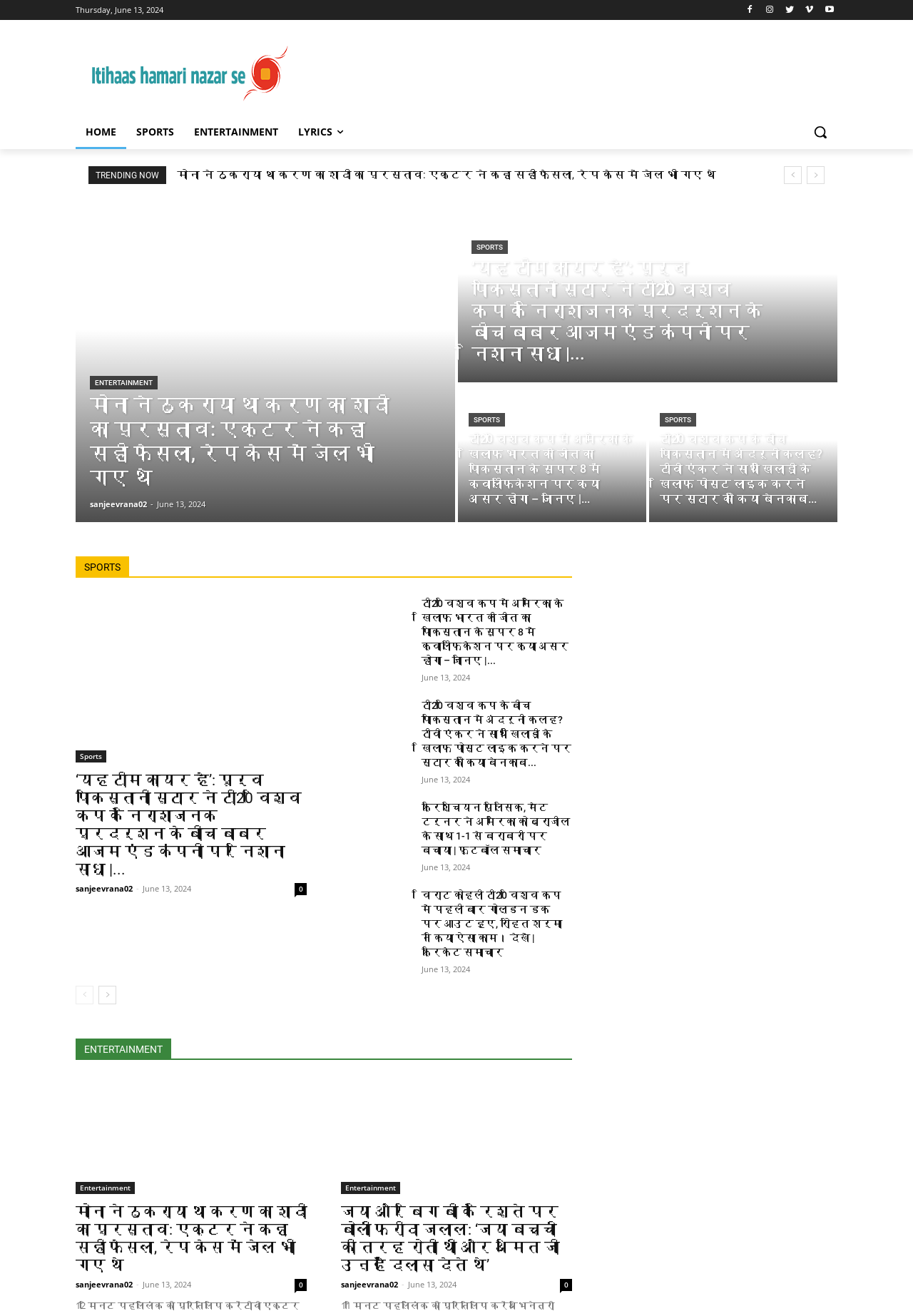Locate and provide the bounding box coordinates for the HTML element that matches this description: "aria-label="Advertisement" name="aswift_1" title="Advertisement"".

[0.333, 0.03, 0.902, 0.079]